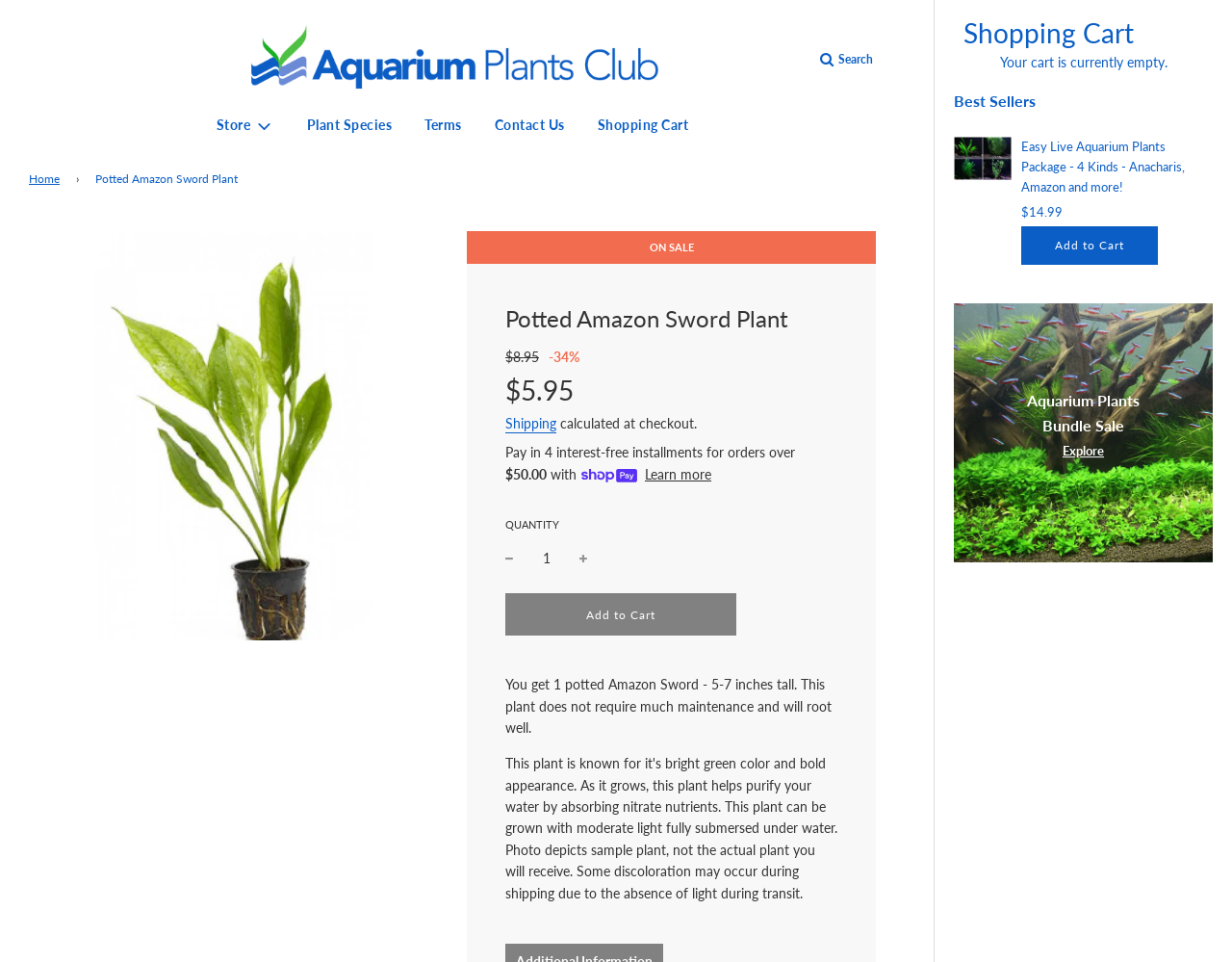Locate the bounding box coordinates of the element's region that should be clicked to carry out the following instruction: "Learn more about Shop Pay". The coordinates need to be four float numbers between 0 and 1, i.e., [left, top, right, bottom].

[0.523, 0.482, 0.577, 0.505]